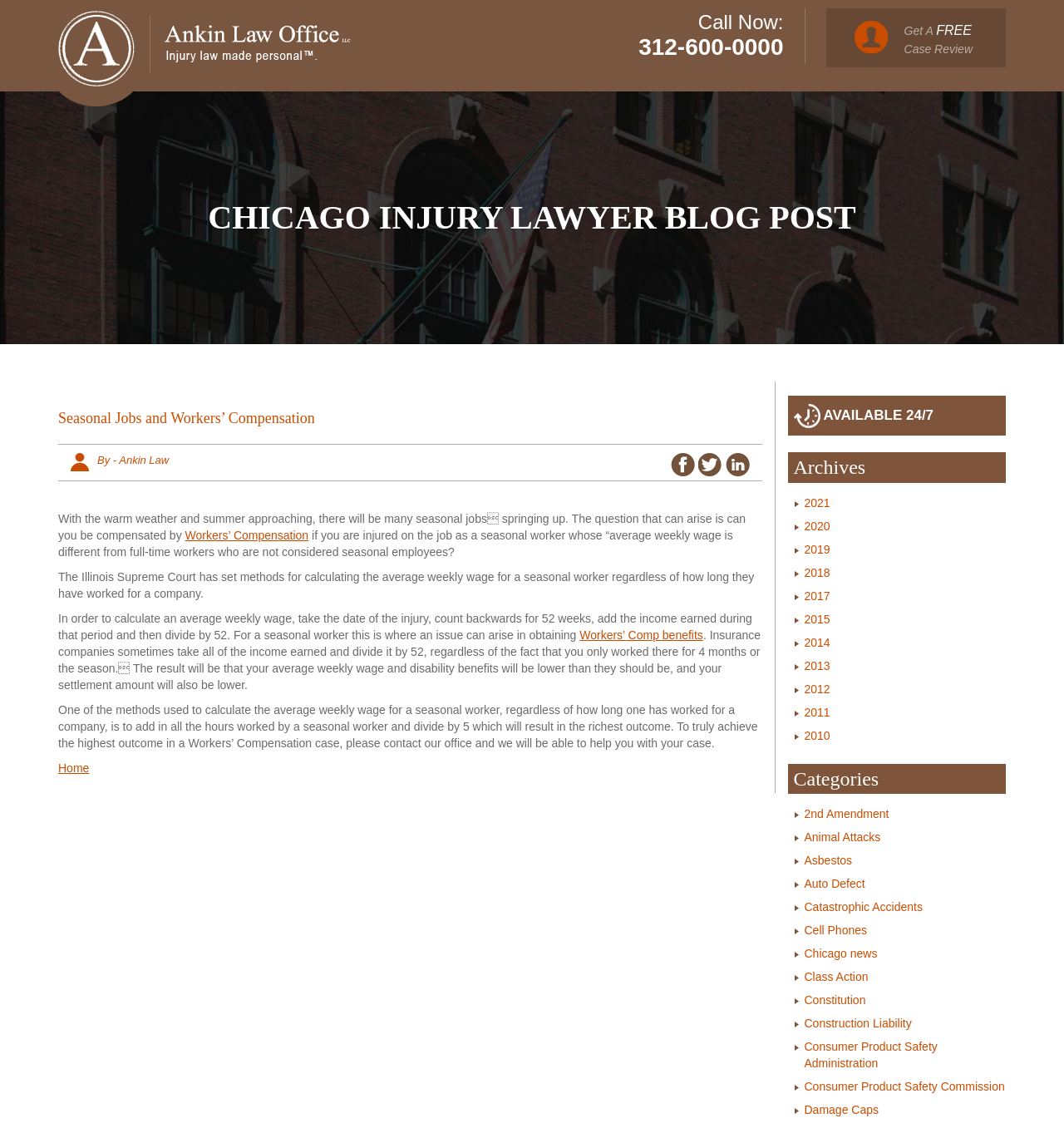Please locate the bounding box coordinates of the element that needs to be clicked to achieve the following instruction: "Read the article about 'Seasonal Jobs and Workers’ Compensation'". The coordinates should be four float numbers between 0 and 1, i.e., [left, top, right, bottom].

[0.055, 0.364, 0.716, 0.386]